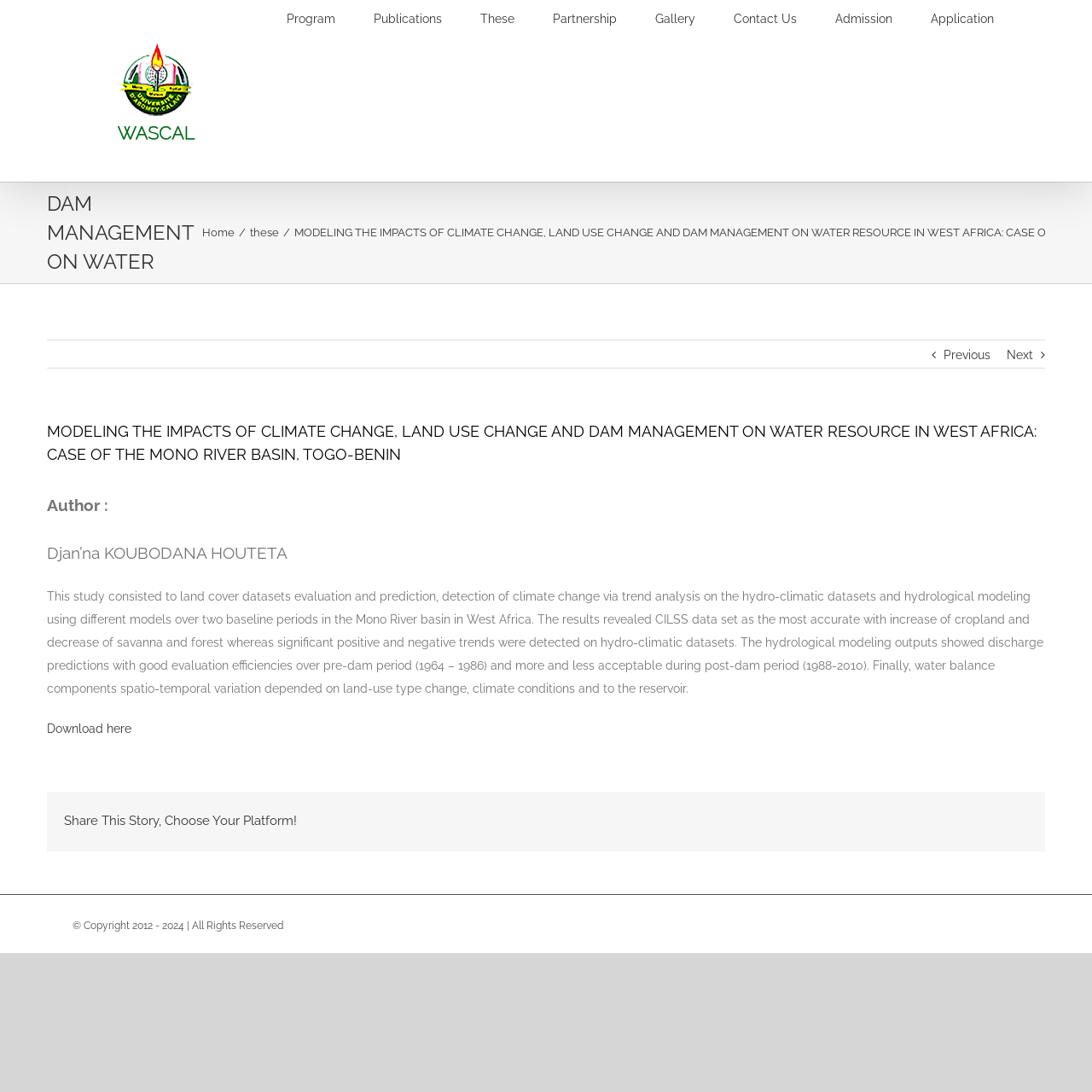Bounding box coordinates are to be given in the format (top-left x, top-left y, bottom-right x, bottom-right y). All values must be floating point numbers between 0 and 1. Provide the bounding box coordinate for the UI element described as: alt="WASCAL-UAC Logo"

[0.09, 0.024, 0.196, 0.142]